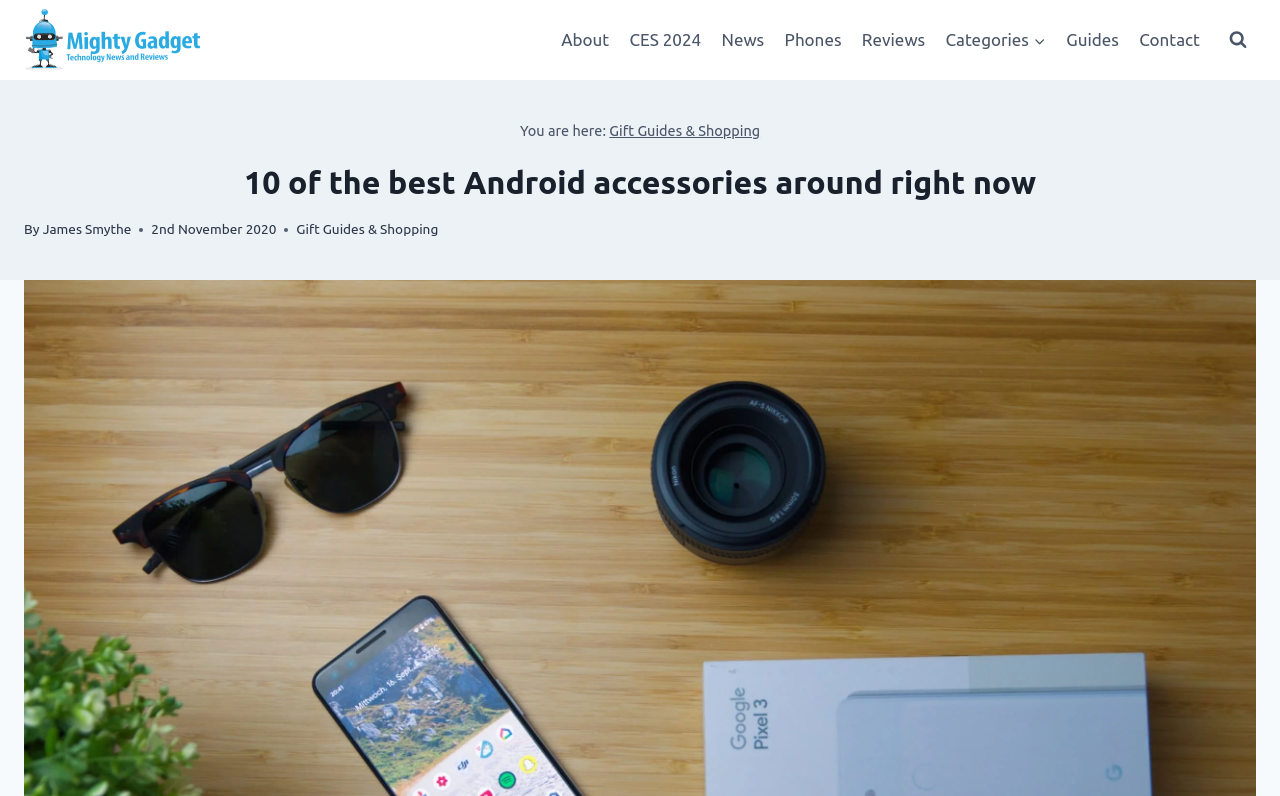Given the element description "parent_node: Previous title="Slash"" in the screenshot, predict the bounding box coordinates of that UI element.

None